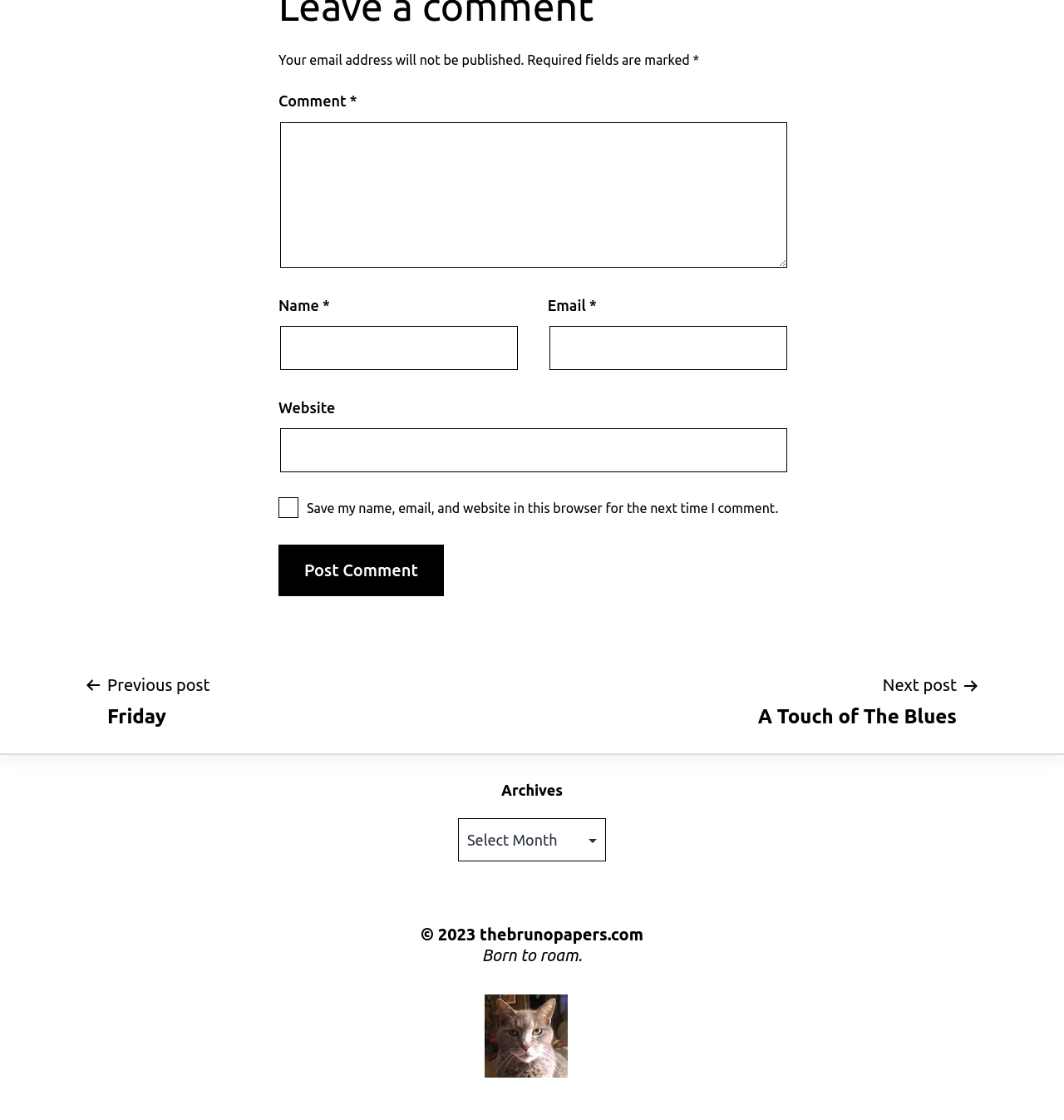What is the purpose of the checkbox?
Using the picture, provide a one-word or short phrase answer.

Save comment information